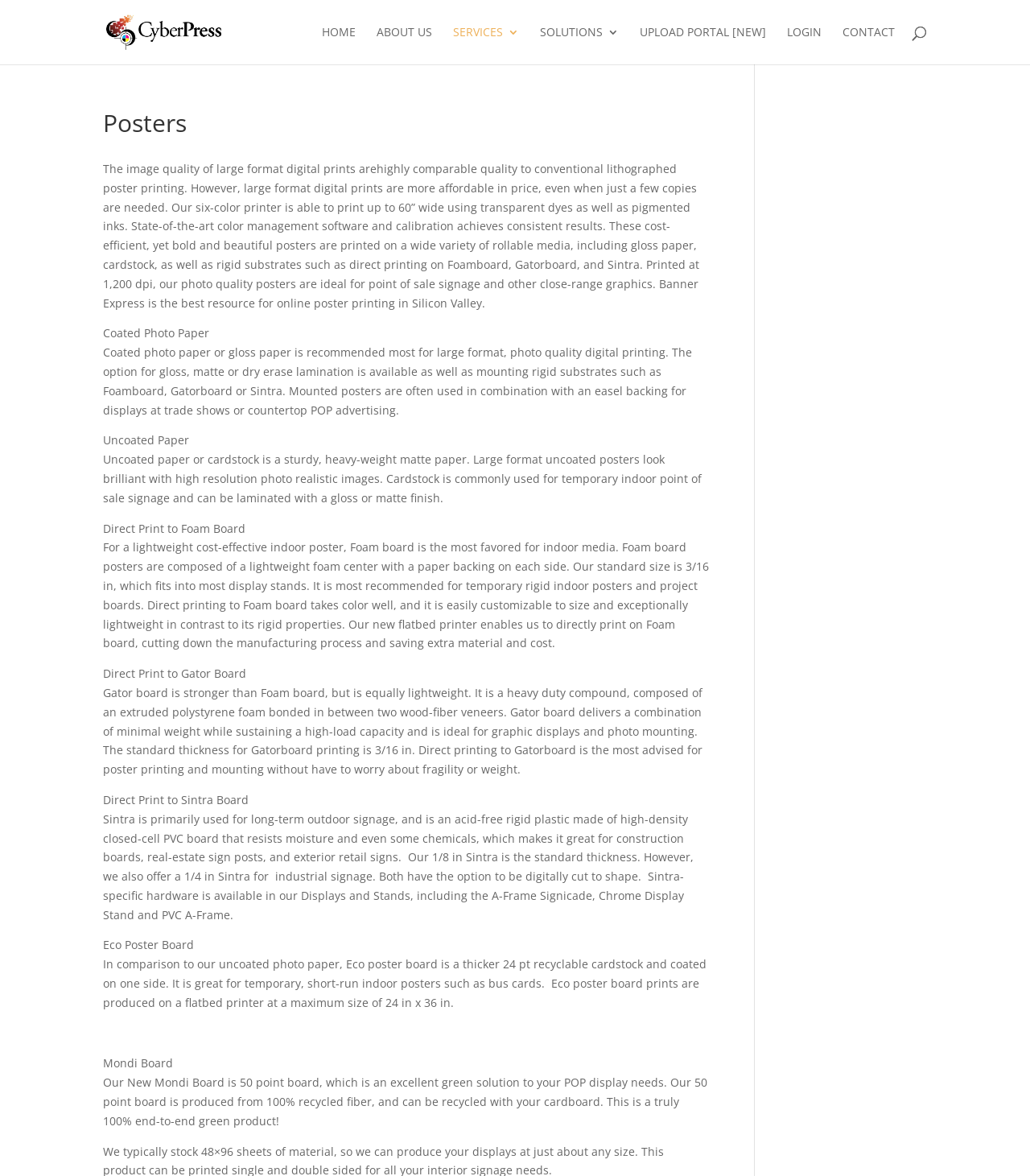What is the maximum width of printing possible with the six-color printer?
Refer to the image and offer an in-depth and detailed answer to the question.

I found the information about the six-color printer in the StaticText element which mentions that the printer is able to print up to 60” wide using transparent dyes as well as pigmented inks.